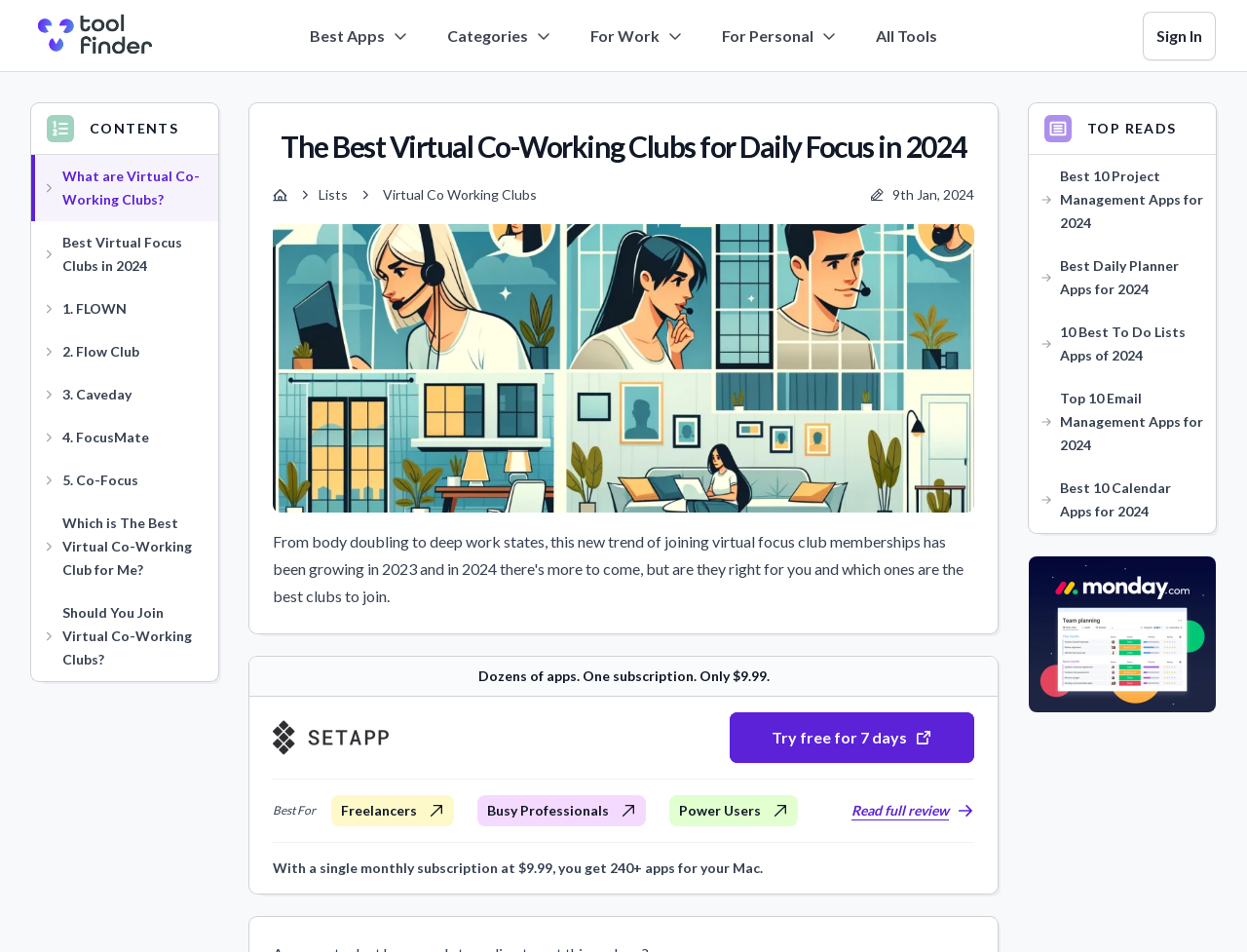Please find the bounding box coordinates of the element that you should click to achieve the following instruction: "Click the 'Sign In' button". The coordinates should be presented as four float numbers between 0 and 1: [left, top, right, bottom].

[0.916, 0.012, 0.975, 0.063]